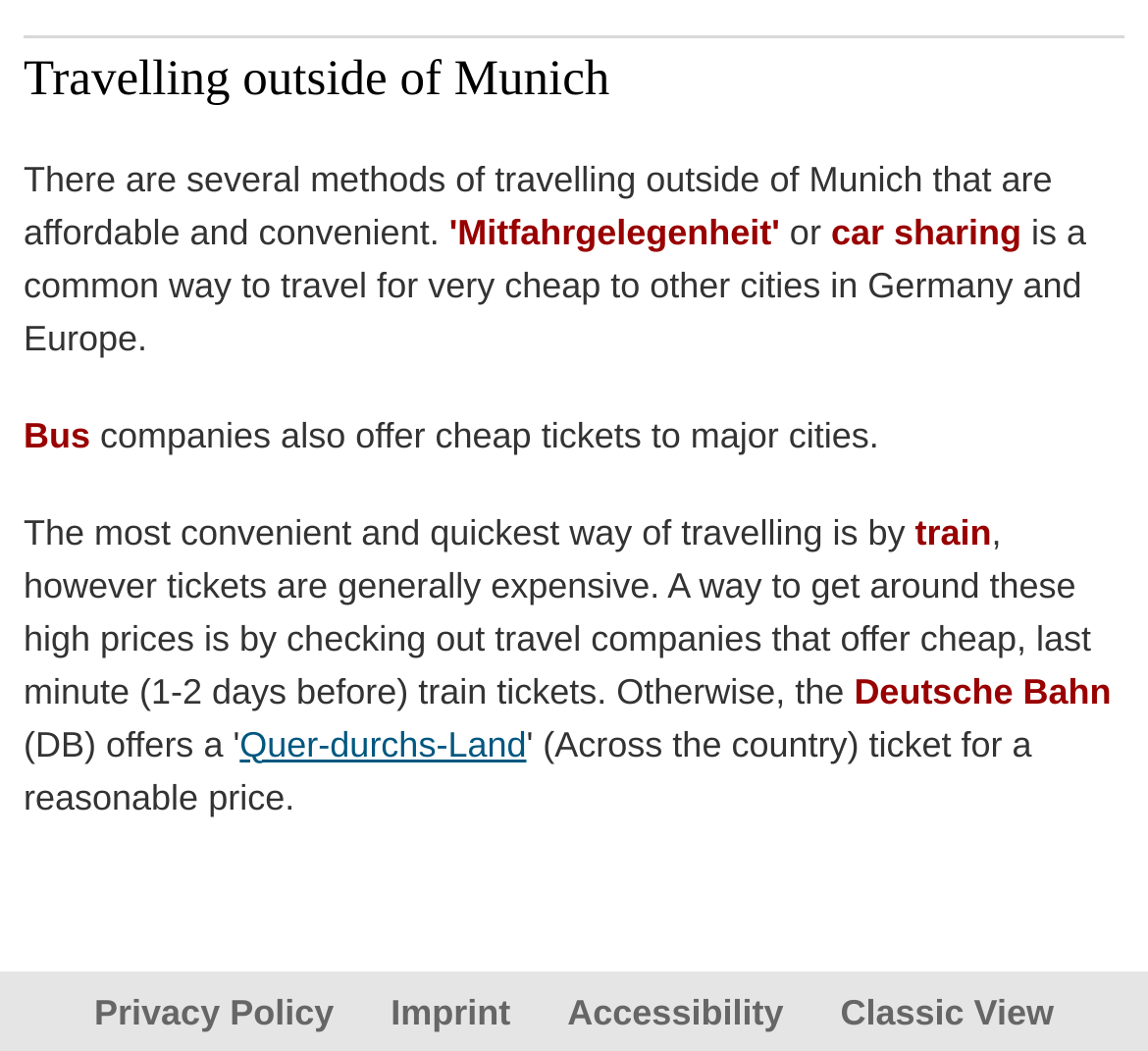Find the bounding box coordinates of the UI element according to this description: "Privacy Policy".

[0.082, 0.944, 0.291, 0.983]